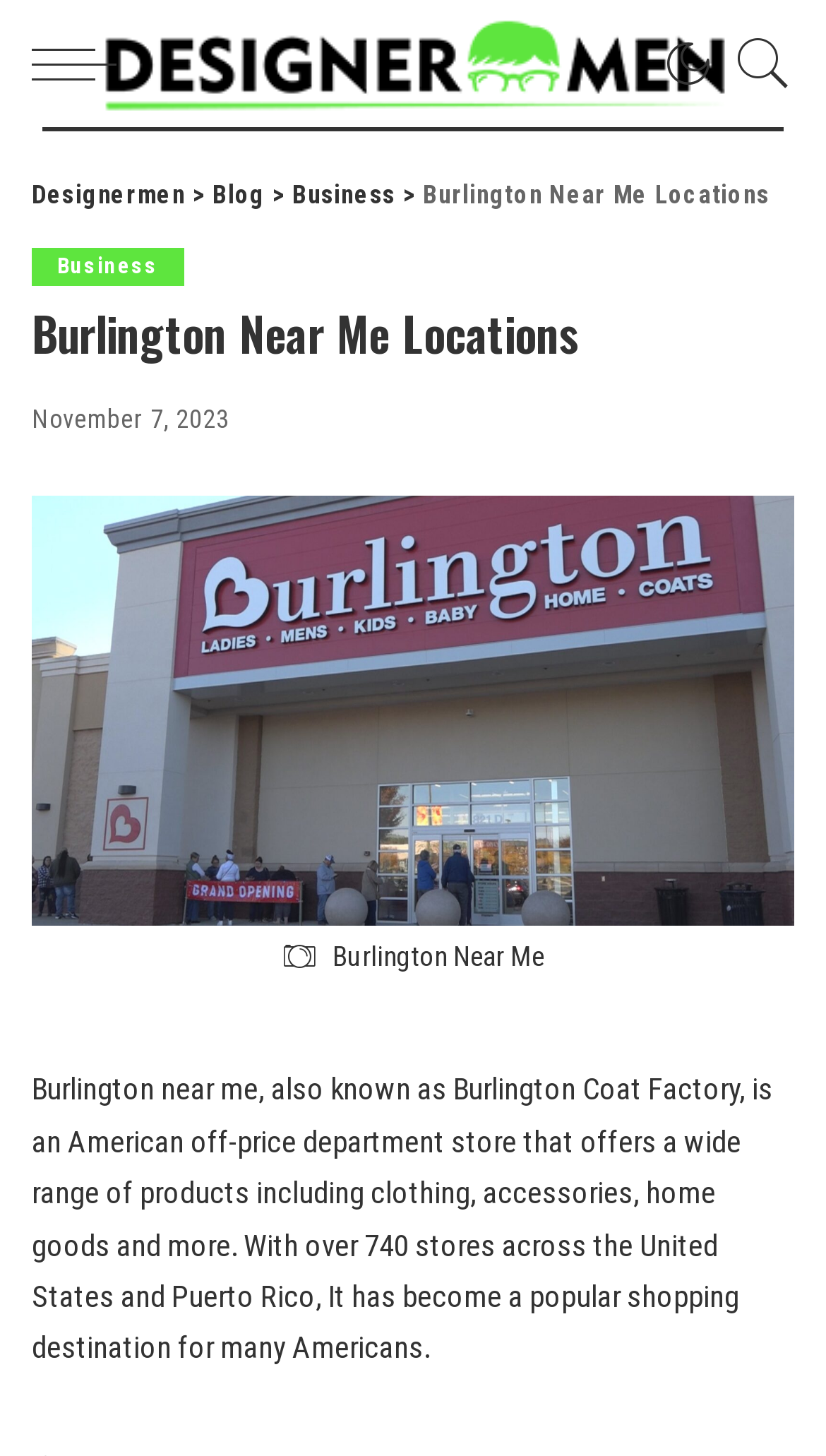Bounding box coordinates are specified in the format (top-left x, top-left y, bottom-right x, bottom-right y). All values are floating point numbers bounded between 0 and 1. Please provide the bounding box coordinate of the region this sentence describes: alt="Nickandmore! site logo" title="Nickandmore!"

None